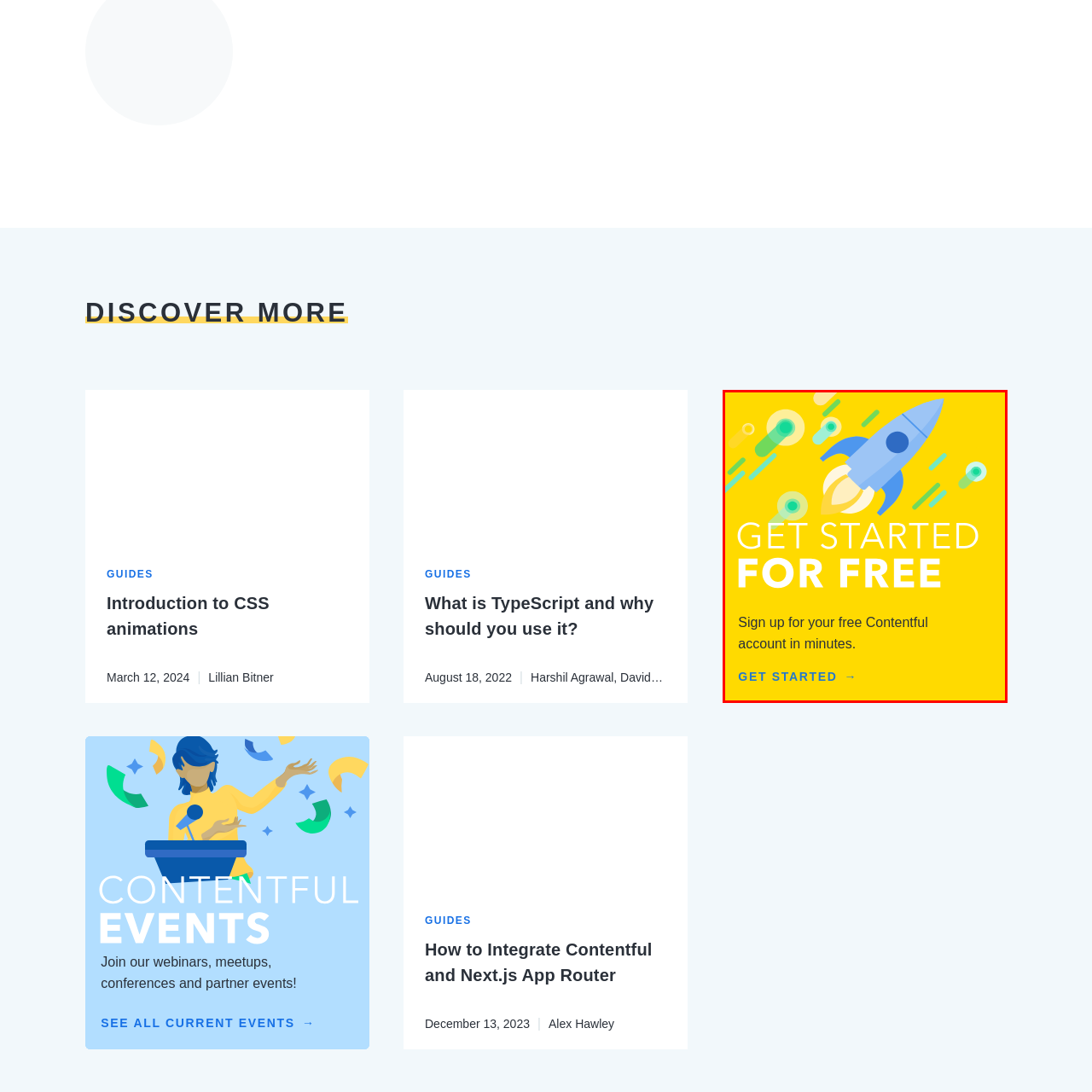Look at the area within the red bounding box, provide a one-word or phrase response to the following question: What is the symbolic meaning of the rocket illustration?

Adventure and progress